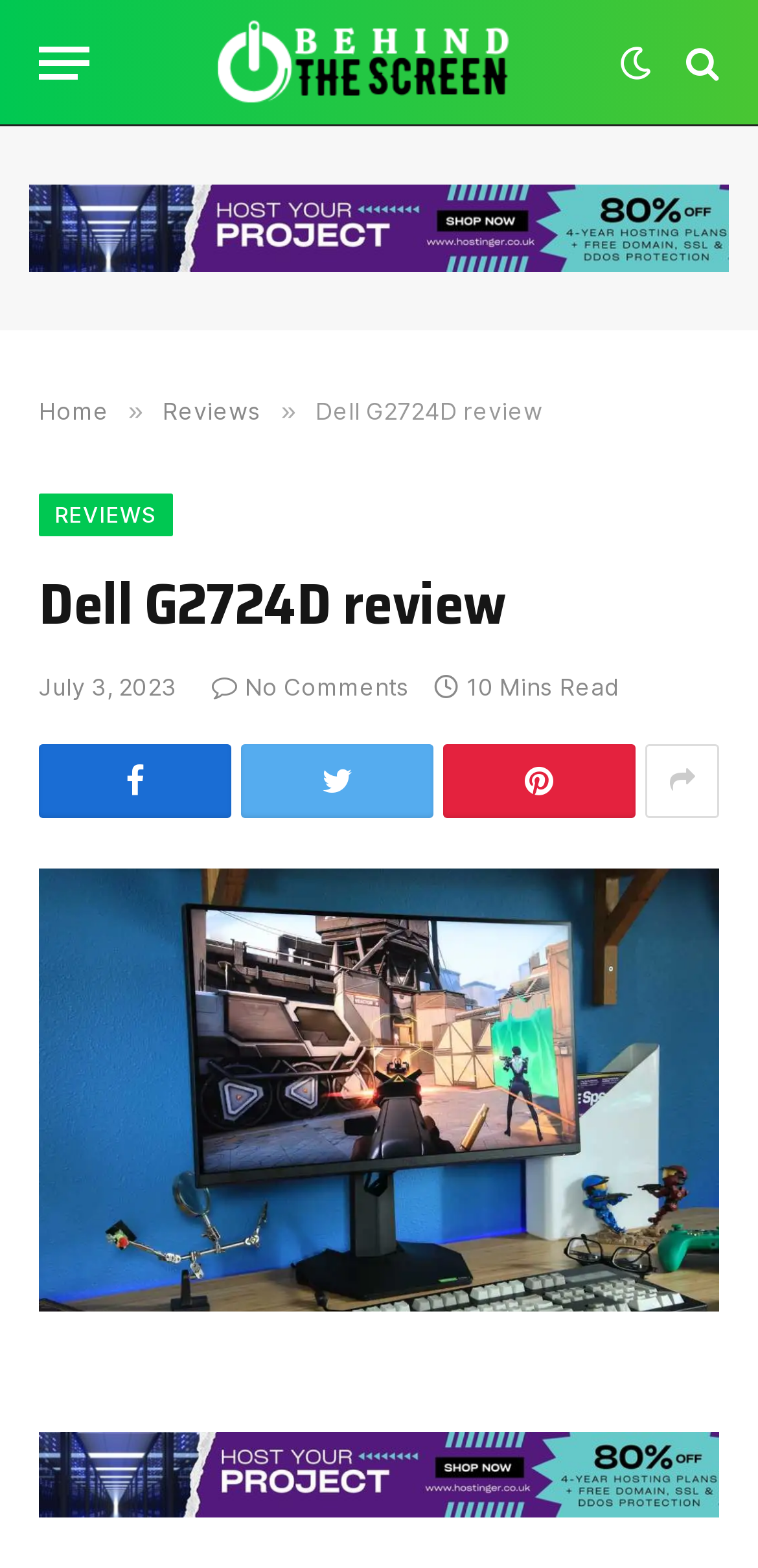Identify the first-level heading on the webpage and generate its text content.

Dell G2724D review